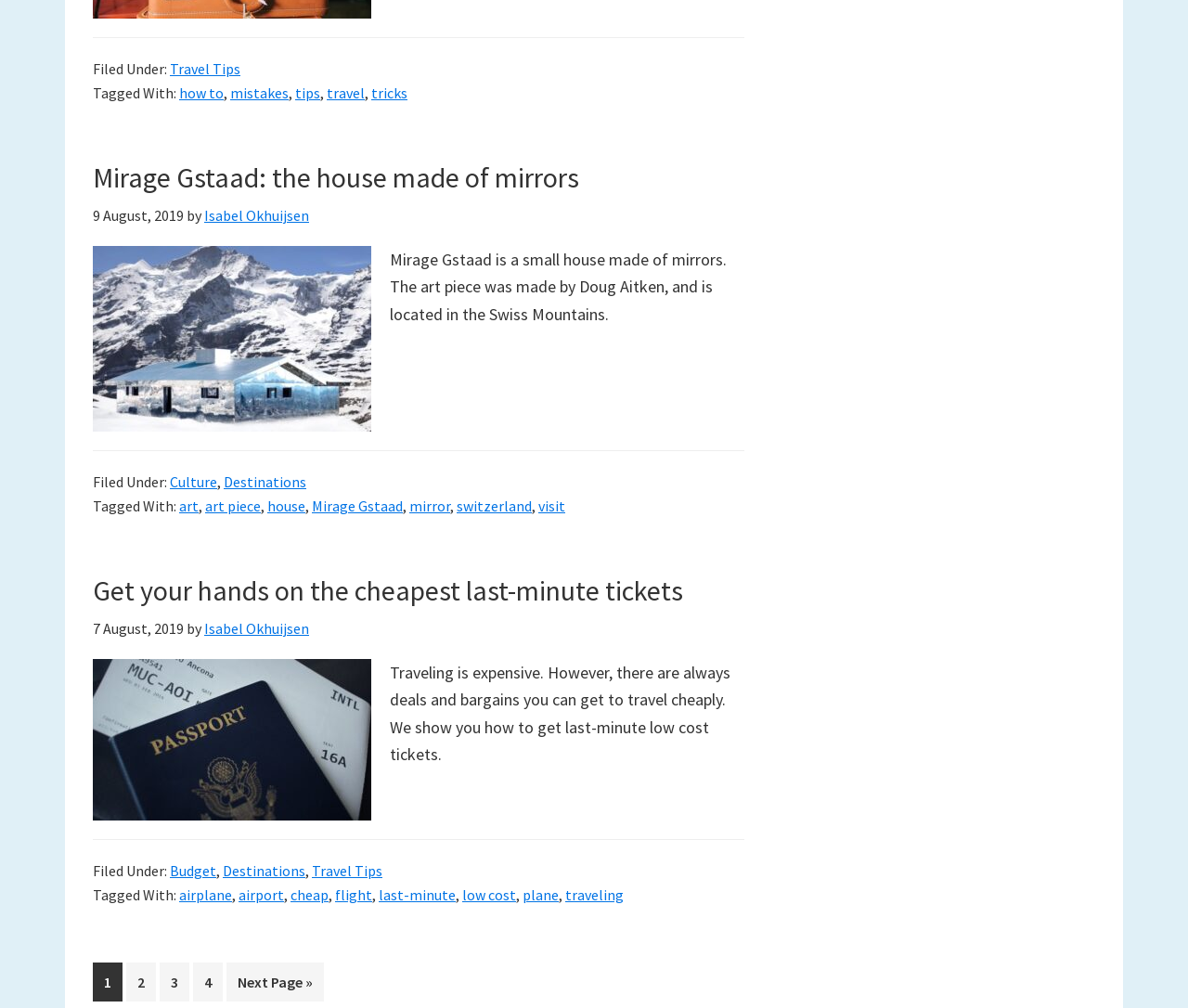Identify the bounding box for the UI element described as: "Go to page 3". The coordinates should be four float numbers between 0 and 1, i.e., [left, top, right, bottom].

[0.134, 0.955, 0.159, 0.994]